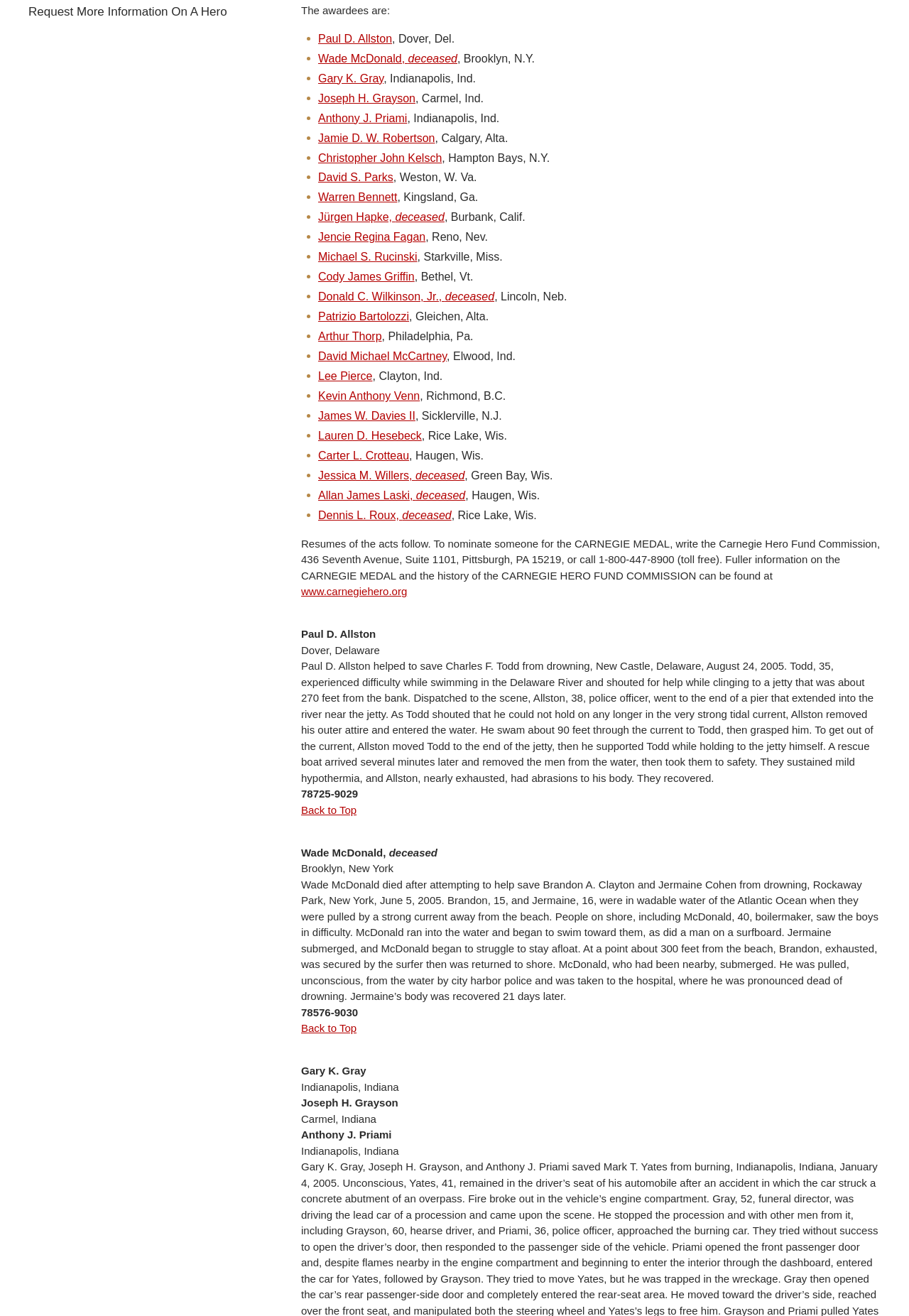Provide the bounding box coordinates of the HTML element this sentence describes: "Donald C. Wilkinson, Jr., deceased".

[0.35, 0.221, 0.544, 0.23]